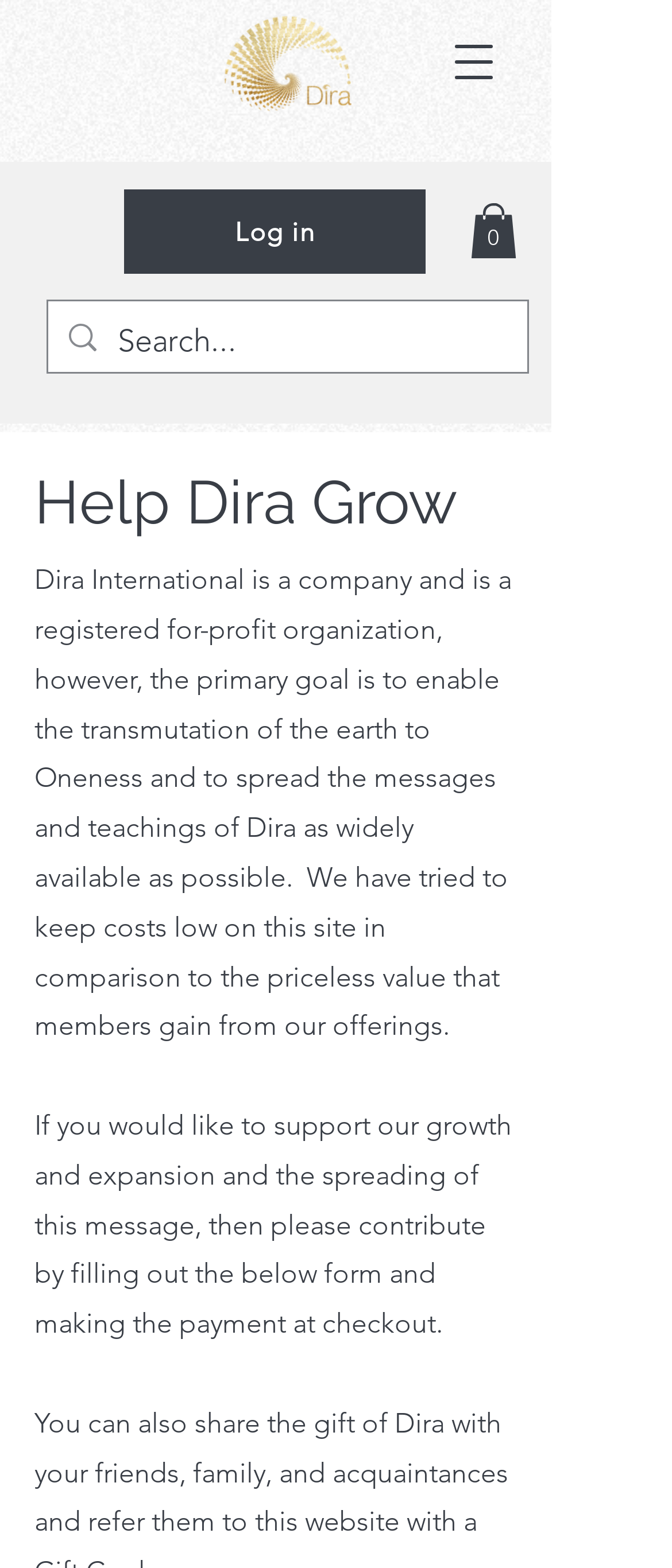Identify the bounding box for the described UI element: "Menu".

None